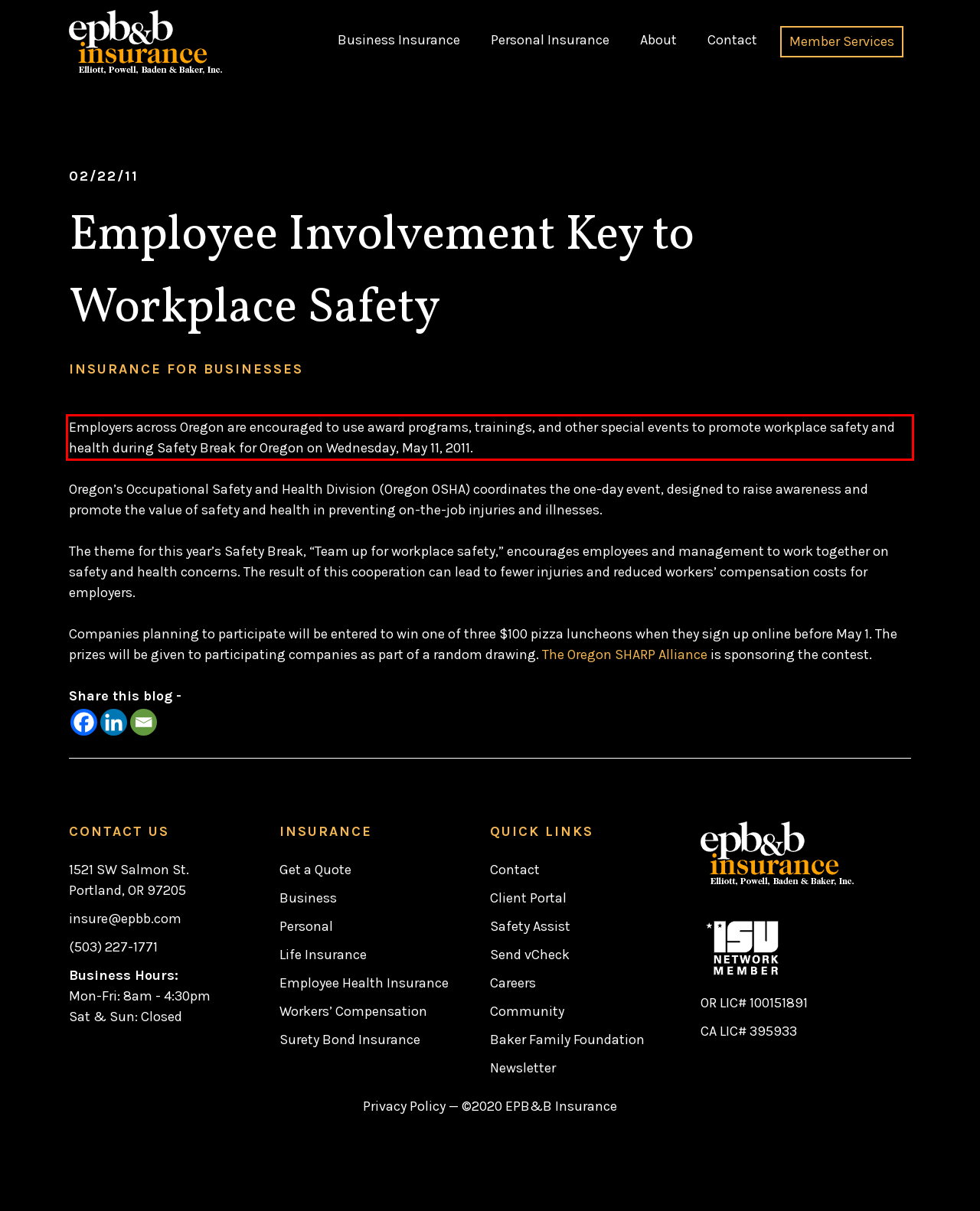Please perform OCR on the text content within the red bounding box that is highlighted in the provided webpage screenshot.

Employers across Oregon are encouraged to use award programs, trainings, and other special events to promote workplace safety and health during Safety Break for Oregon on Wednesday, May 11, 2011.